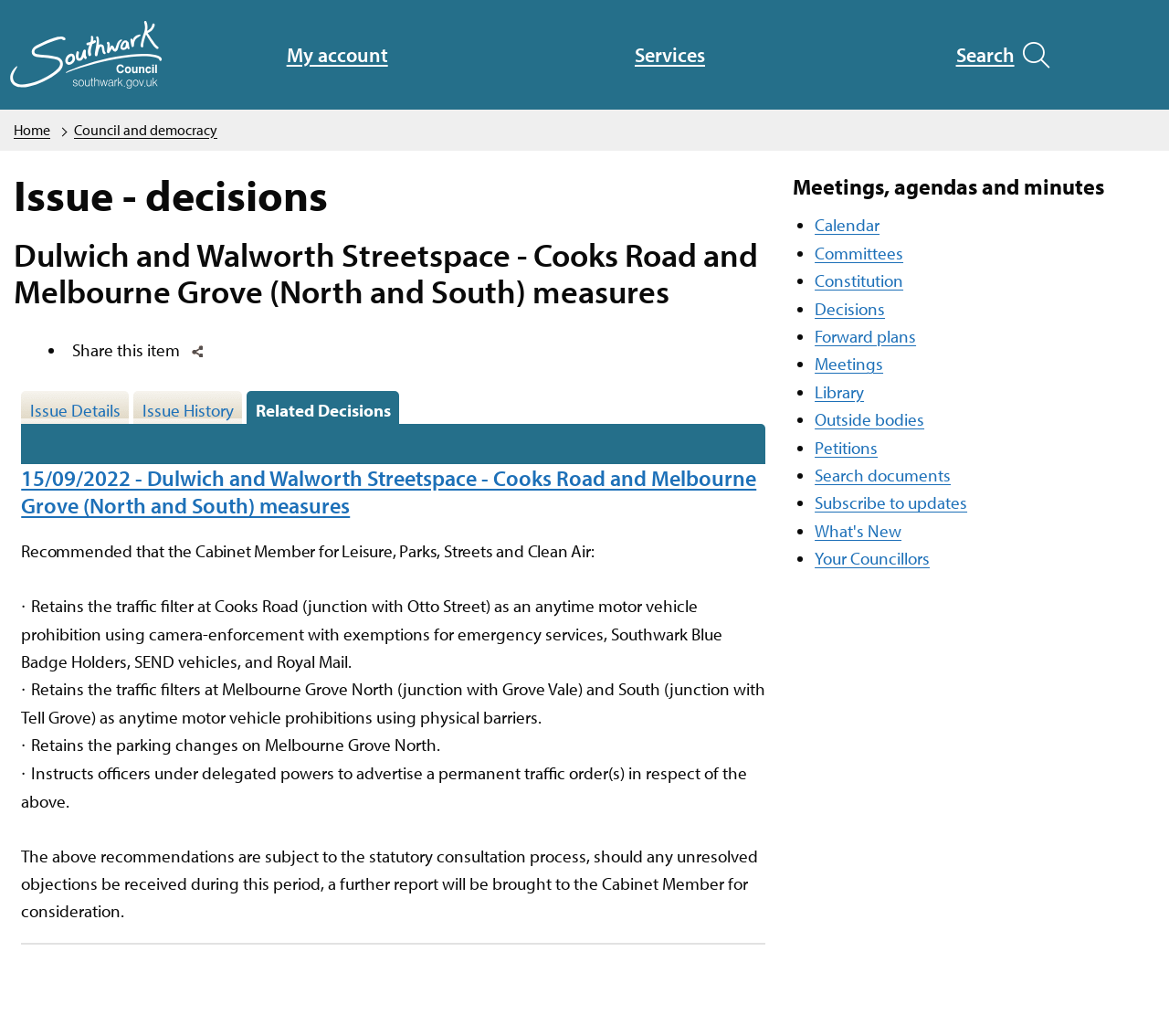Find the bounding box coordinates for the area that should be clicked to accomplish the instruction: "Click the link to download Beatport Downloader".

None